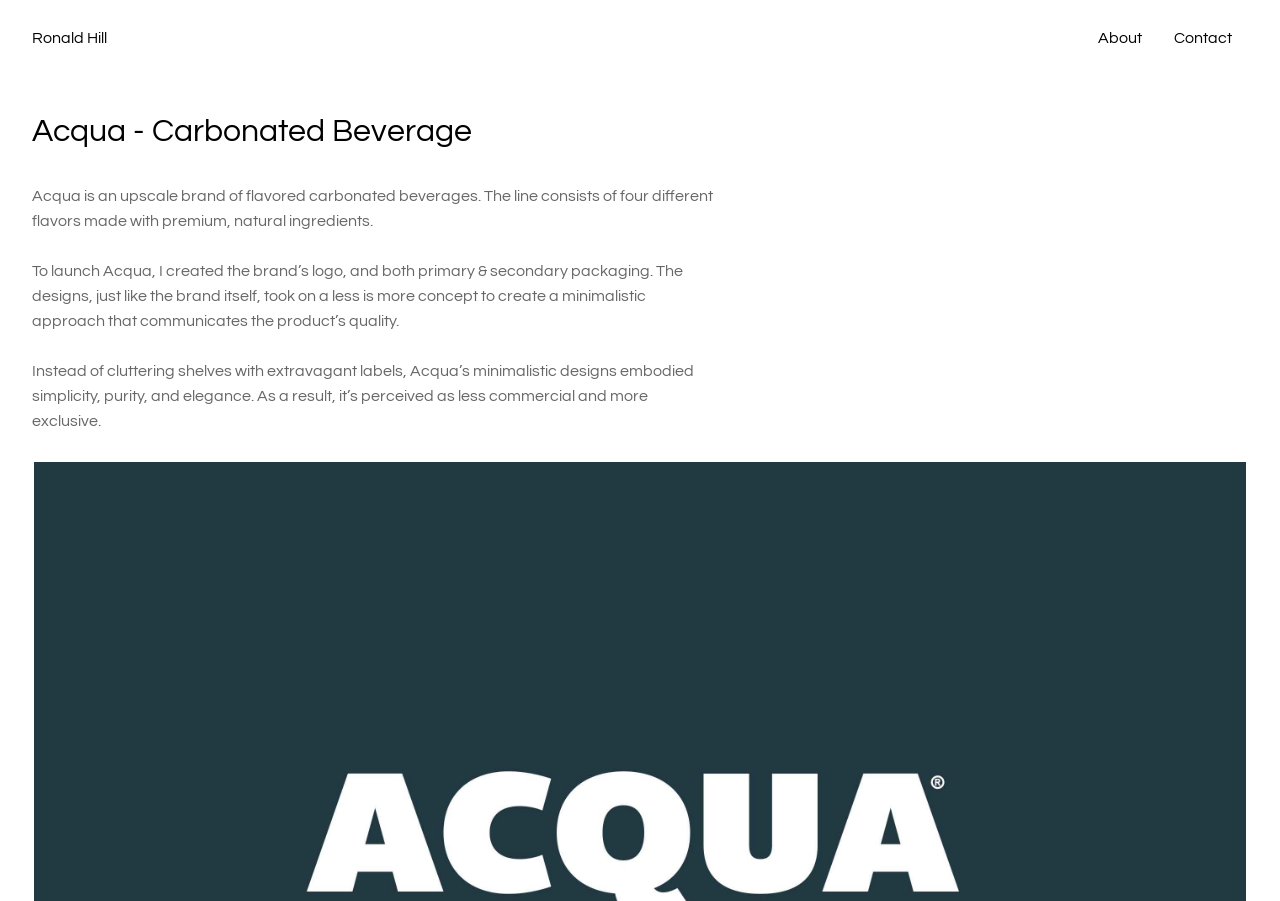Please determine the bounding box of the UI element that matches this description: Ronald Hill. The coordinates should be given as (top-left x, top-left y, bottom-right x, bottom-right y), with all values between 0 and 1.

[0.025, 0.033, 0.084, 0.05]